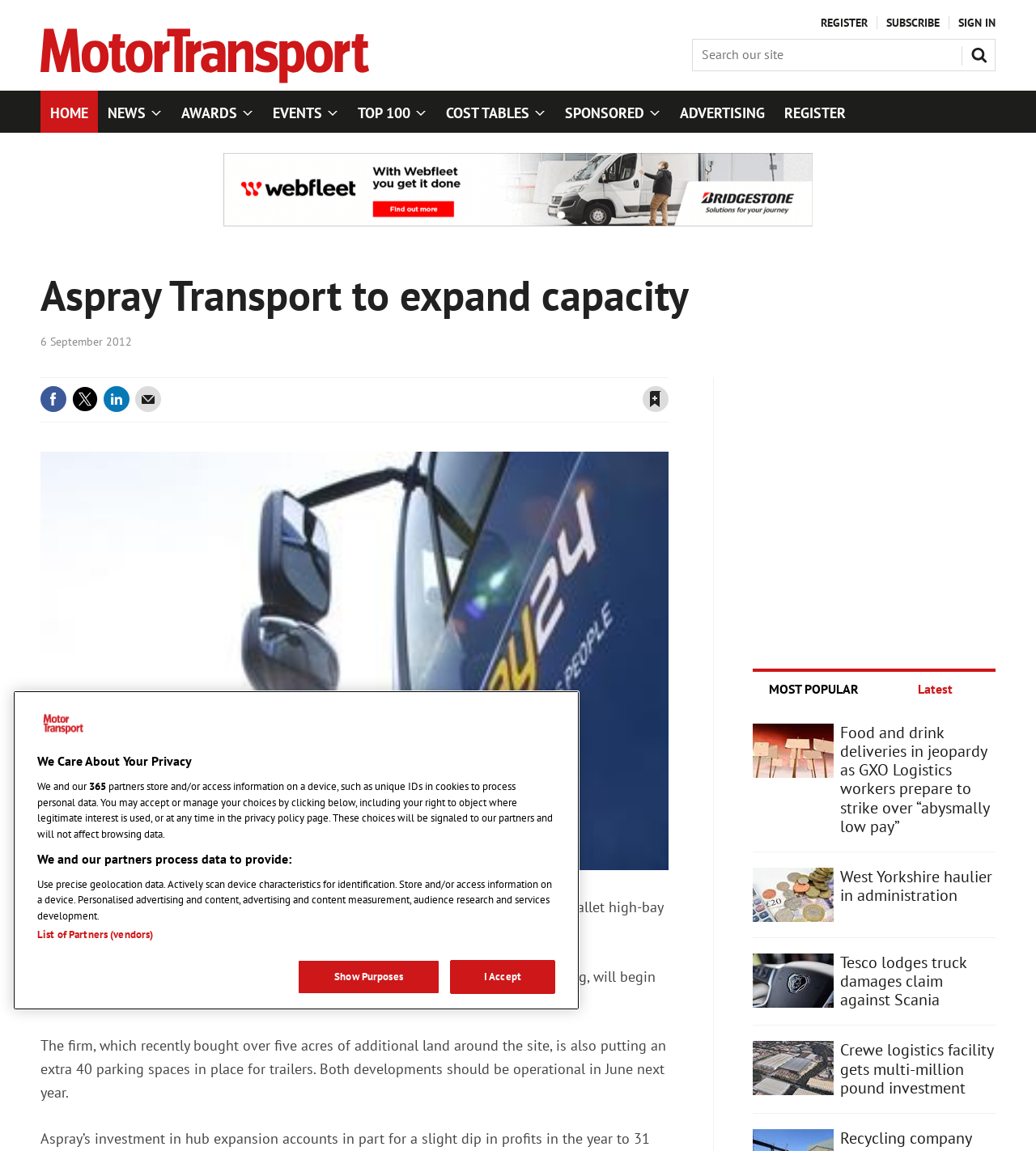Please answer the following question using a single word or phrase: 
When is the new storage facility expected to be operational?

June next year